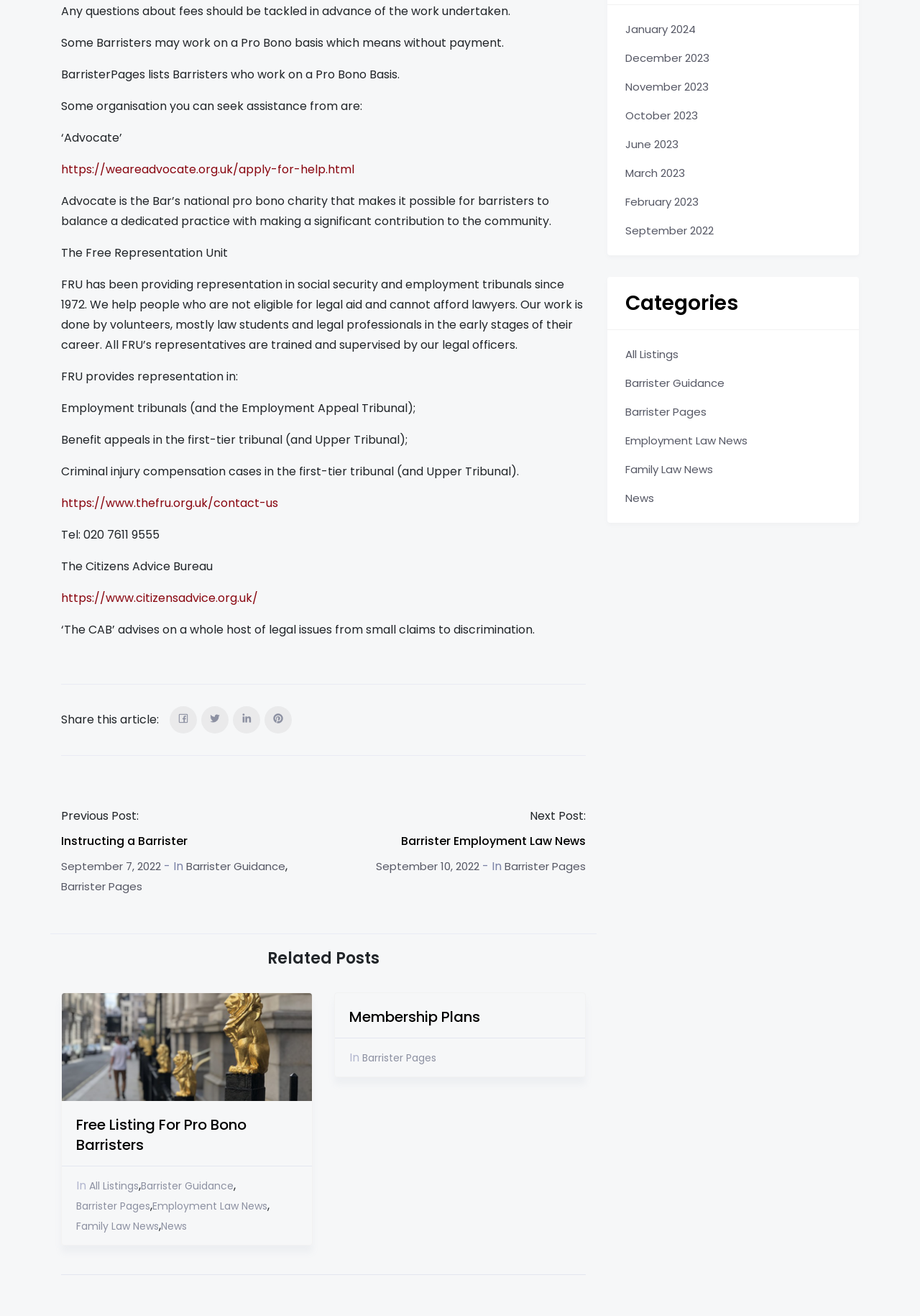From the webpage screenshot, identify the region described by Barrister Pages. Provide the bounding box coordinates as (top-left x, top-left y, bottom-right x, bottom-right y), with each value being a floating point number between 0 and 1.

[0.68, 0.307, 0.768, 0.318]